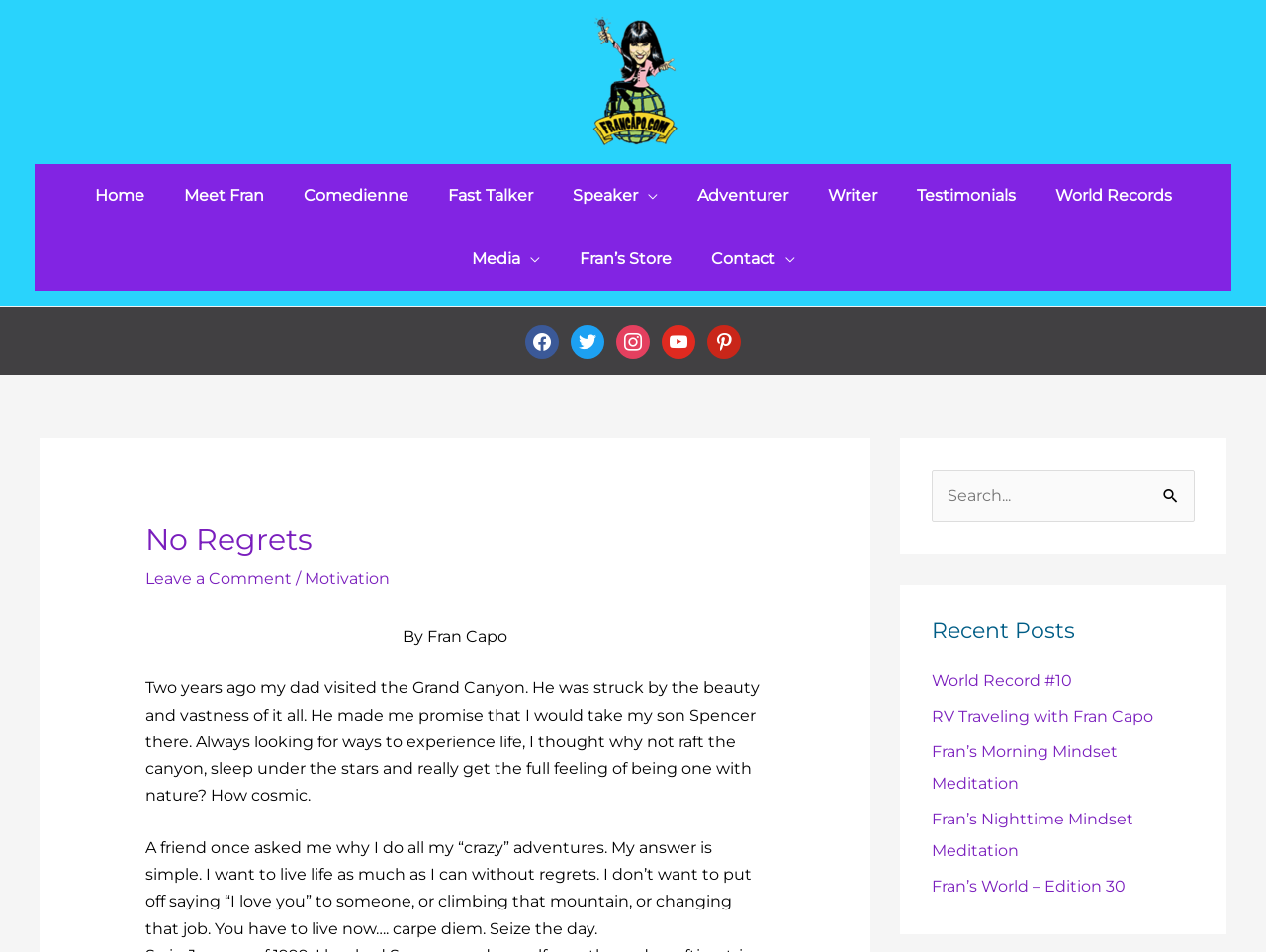Identify the bounding box coordinates of the clickable section necessary to follow the following instruction: "Search for something". The coordinates should be presented as four float numbers from 0 to 1, i.e., [left, top, right, bottom].

[0.736, 0.493, 0.944, 0.548]